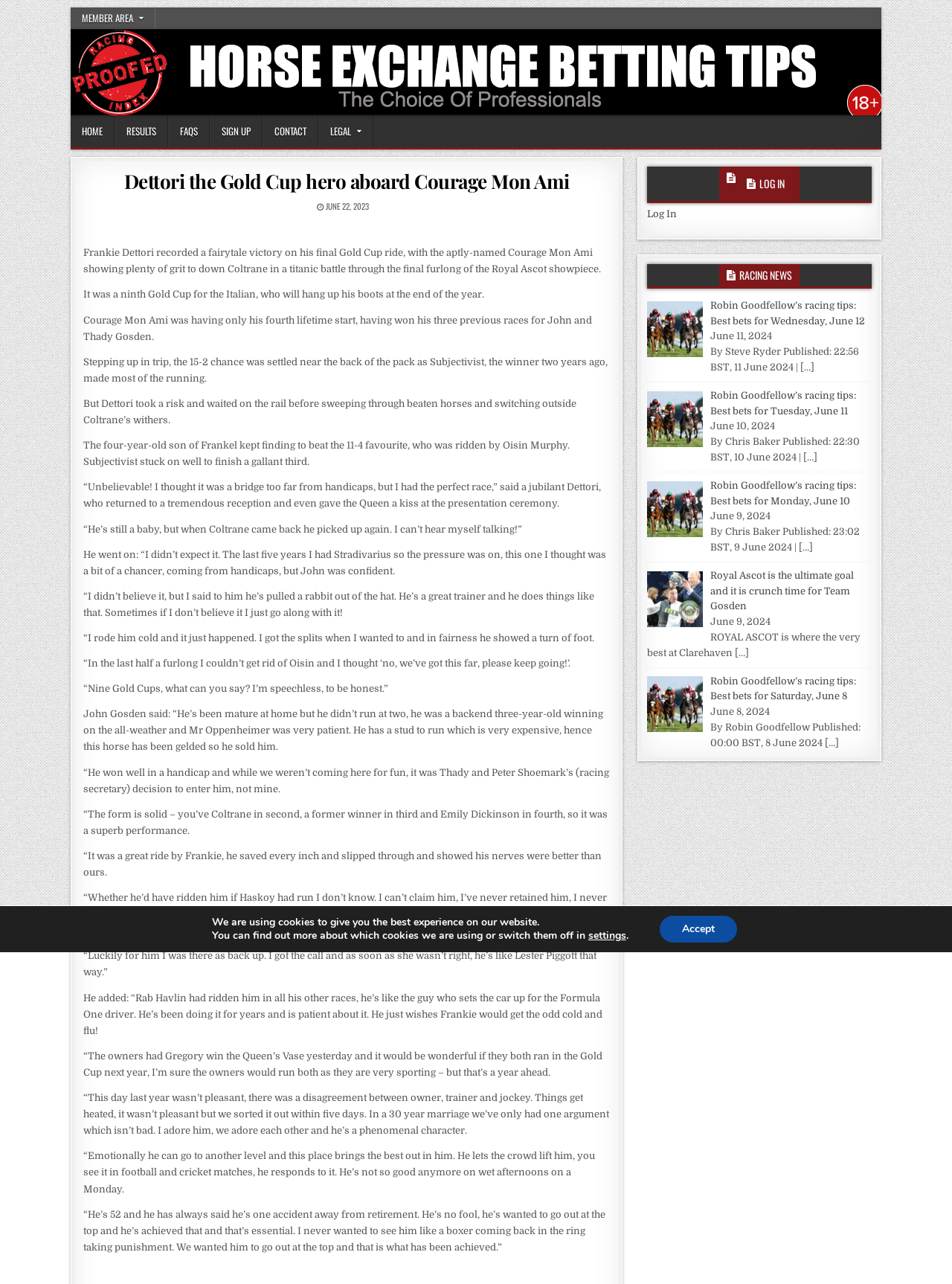Use a single word or phrase to answer the question:
What is the name of the trainer of the winning horse?

John Gosden